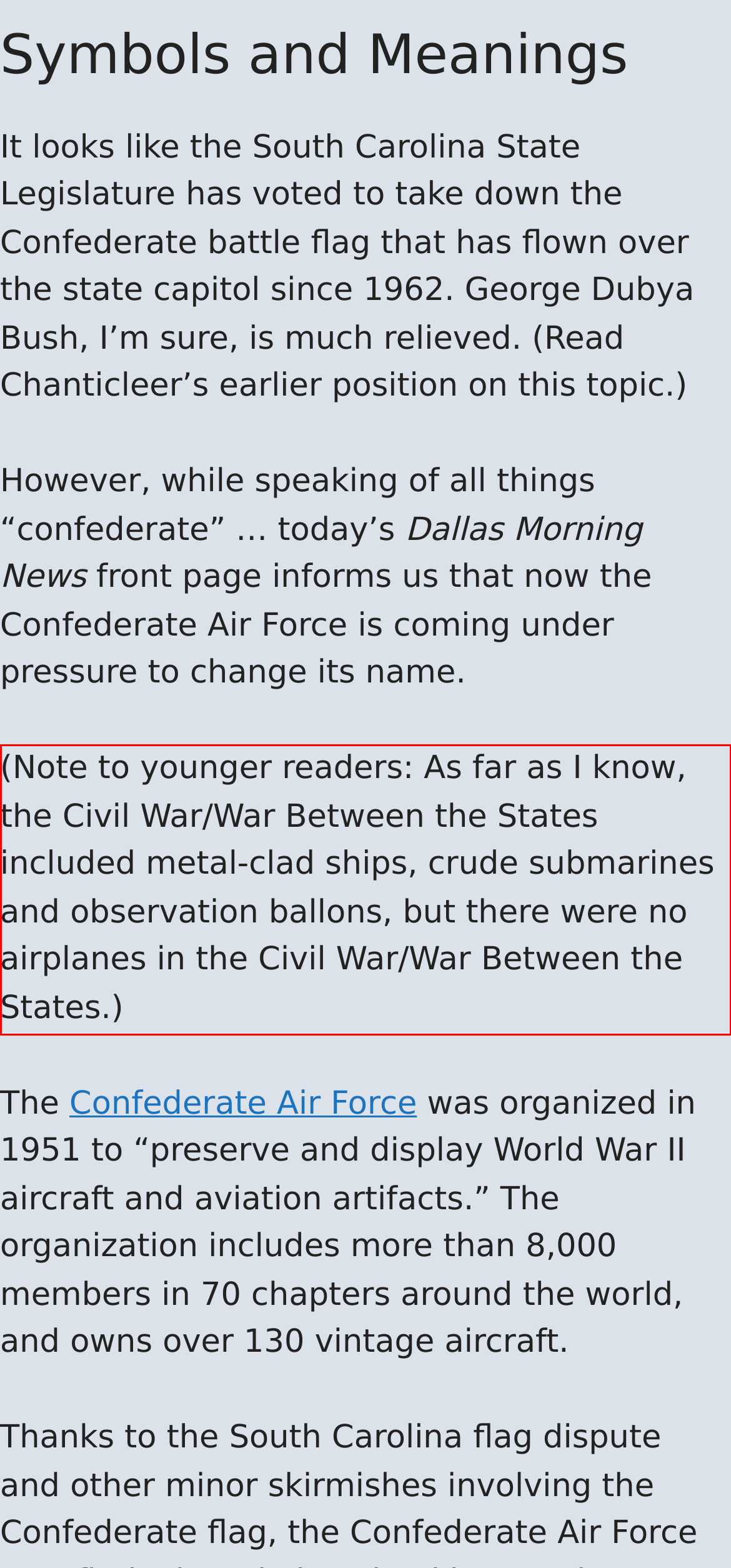Please use OCR to extract the text content from the red bounding box in the provided webpage screenshot.

(Note to younger readers: As far as I know, the Civil War/War Between the States included metal-clad ships, crude submarines and observation ballons, but there were no airplanes in the Civil War/War Between the States.)